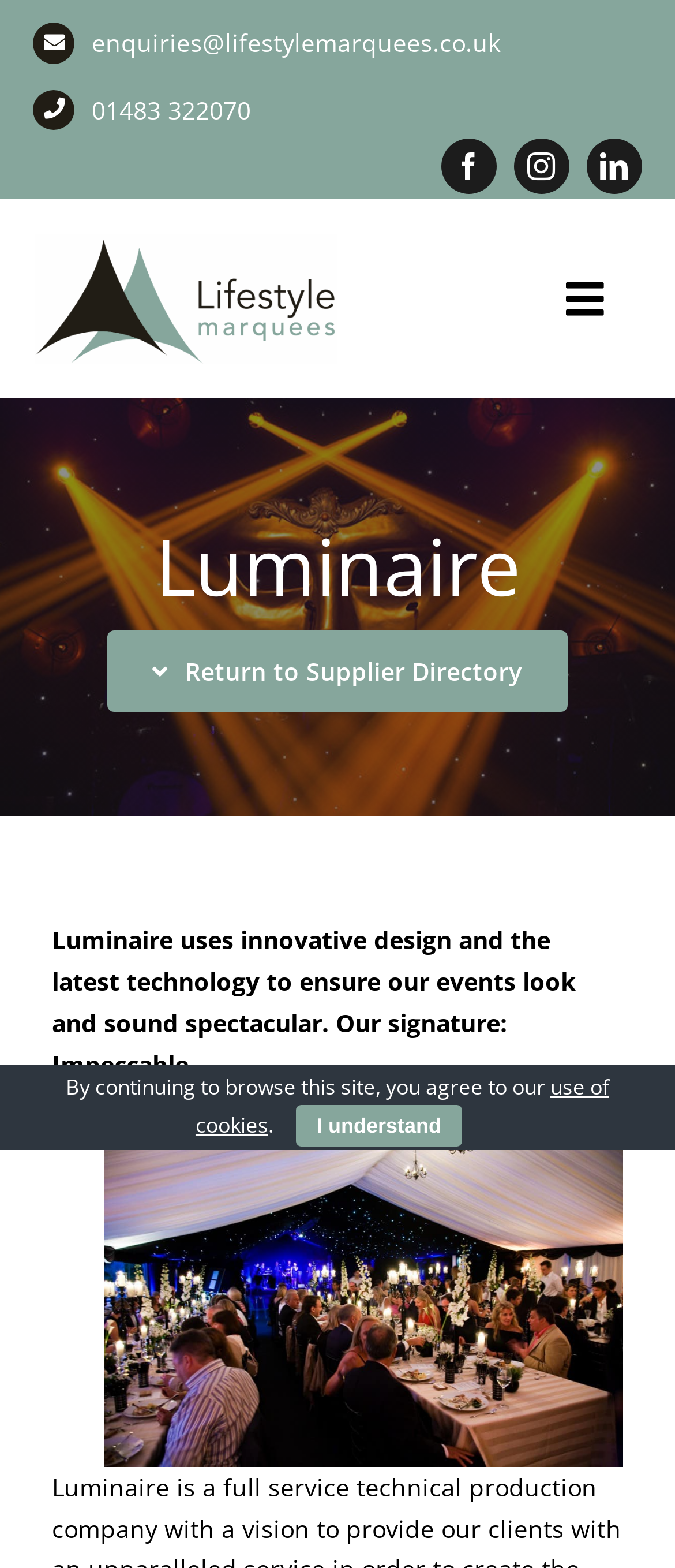Identify the bounding box coordinates of the area that should be clicked in order to complete the given instruction: "Share this page on Reddit". The bounding box coordinates should be four float numbers between 0 and 1, i.e., [left, top, right, bottom].

None